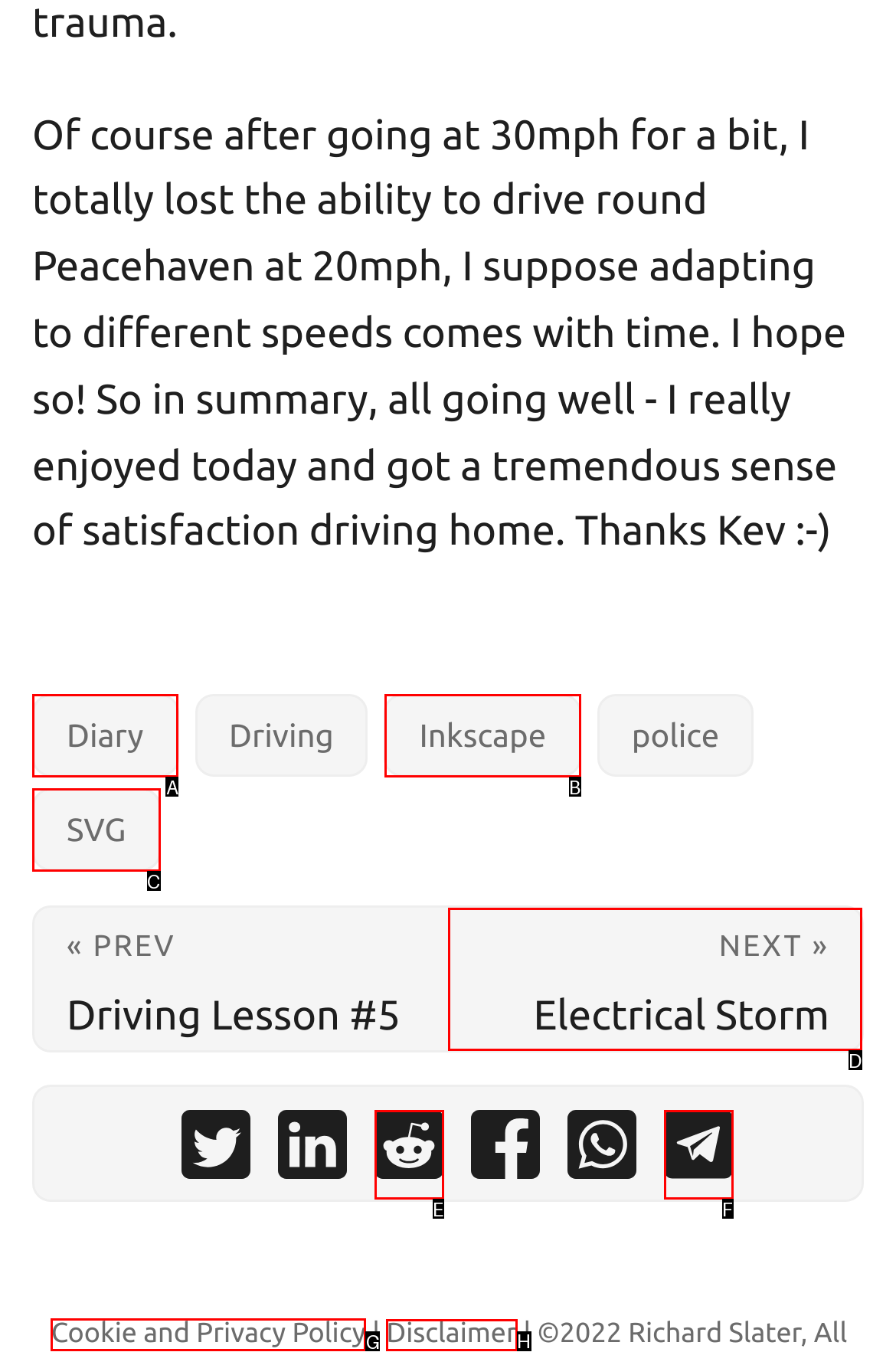Provide the letter of the HTML element that you need to click on to perform the task: view disclaimer.
Answer with the letter corresponding to the correct option.

H